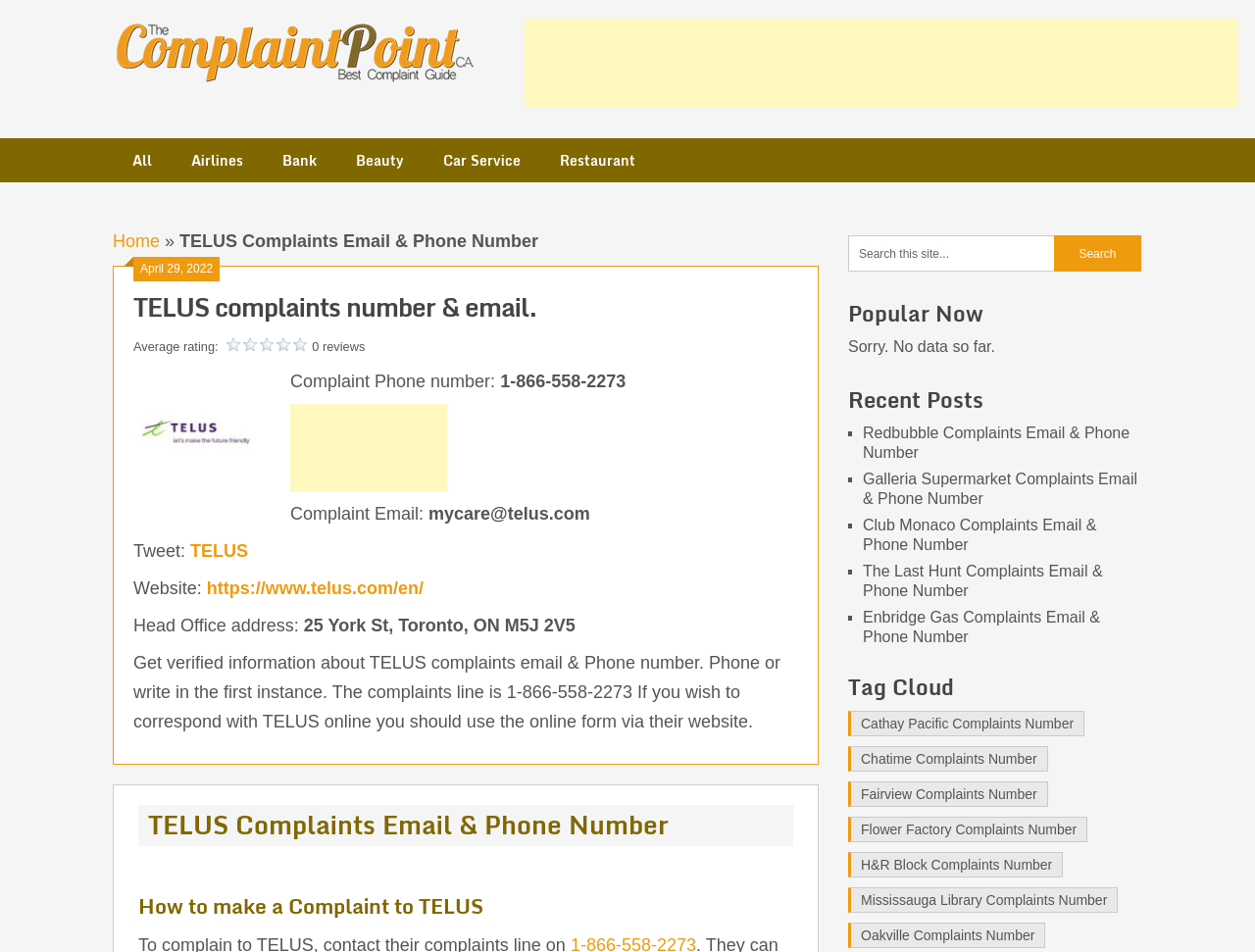What is the phone number for TELUS complaints?
Ensure your answer is thorough and detailed.

The phone number for TELUS complaints can be found in the section 'TELUS complaints number & email.' which is located below the heading 'TELUS Complaints Email & Phone Number'. The phone number is listed as '1-866-558-2273'.